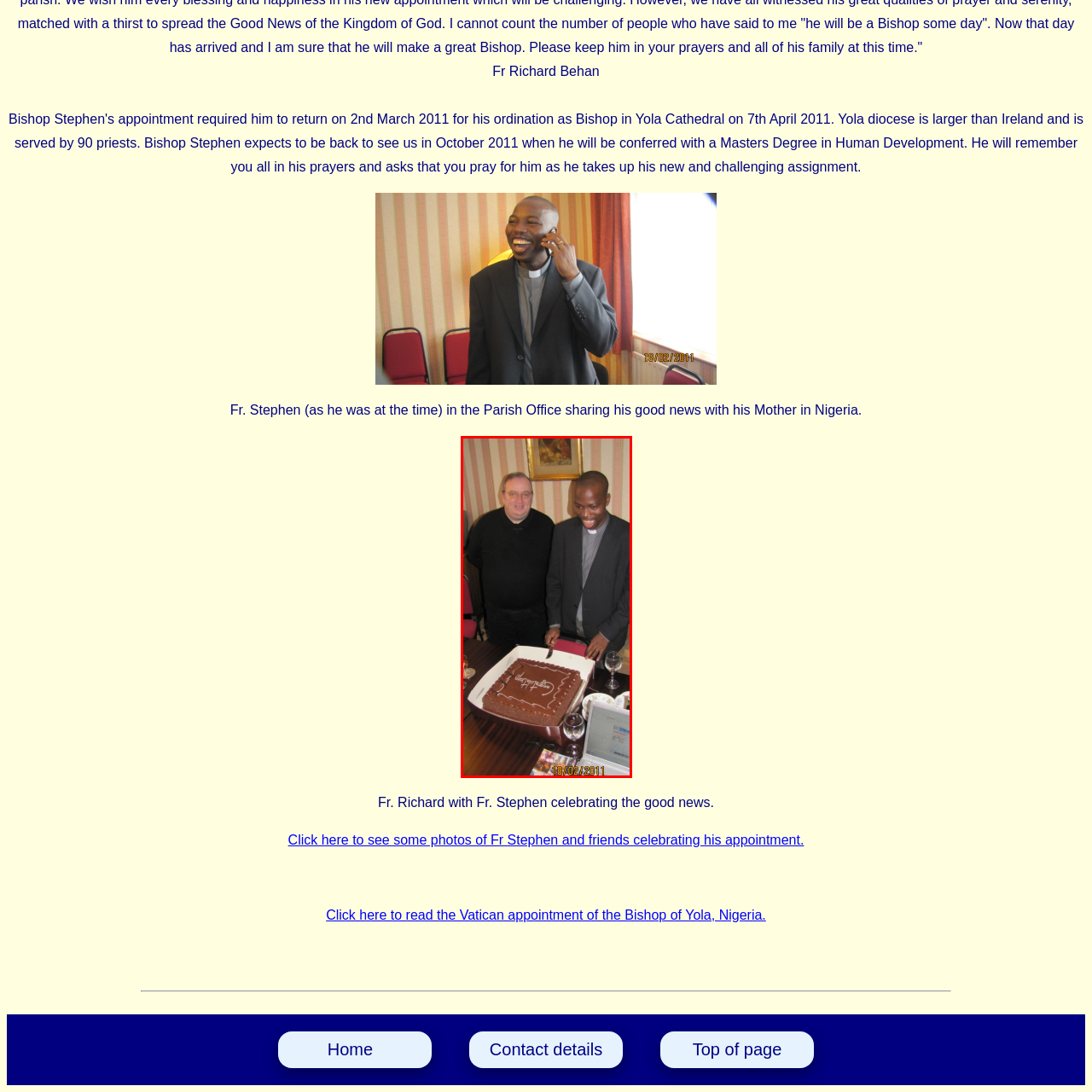Please examine the highlighted section of the image enclosed in the red rectangle and provide a comprehensive answer to the following question based on your observation: What is the man on the right preparing to do?

The man on the right is joyfully preparing to cut the cake, as indicated by his actions and the knife in his hand, which suggests that he is about to serve the cake to celebrate the special occasion.